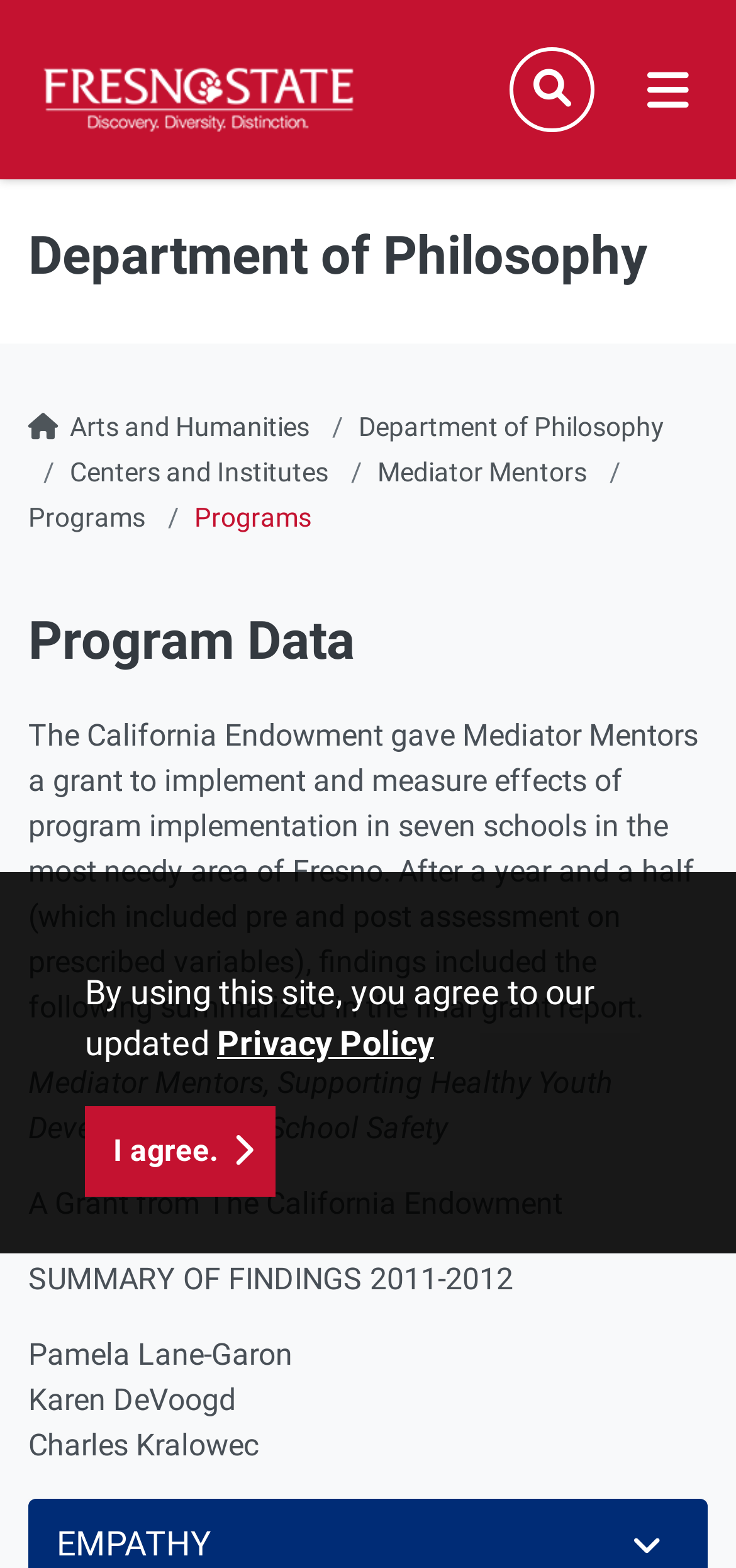Provide the bounding box coordinates of the section that needs to be clicked to accomplish the following instruction: "Click the youtube link."

None